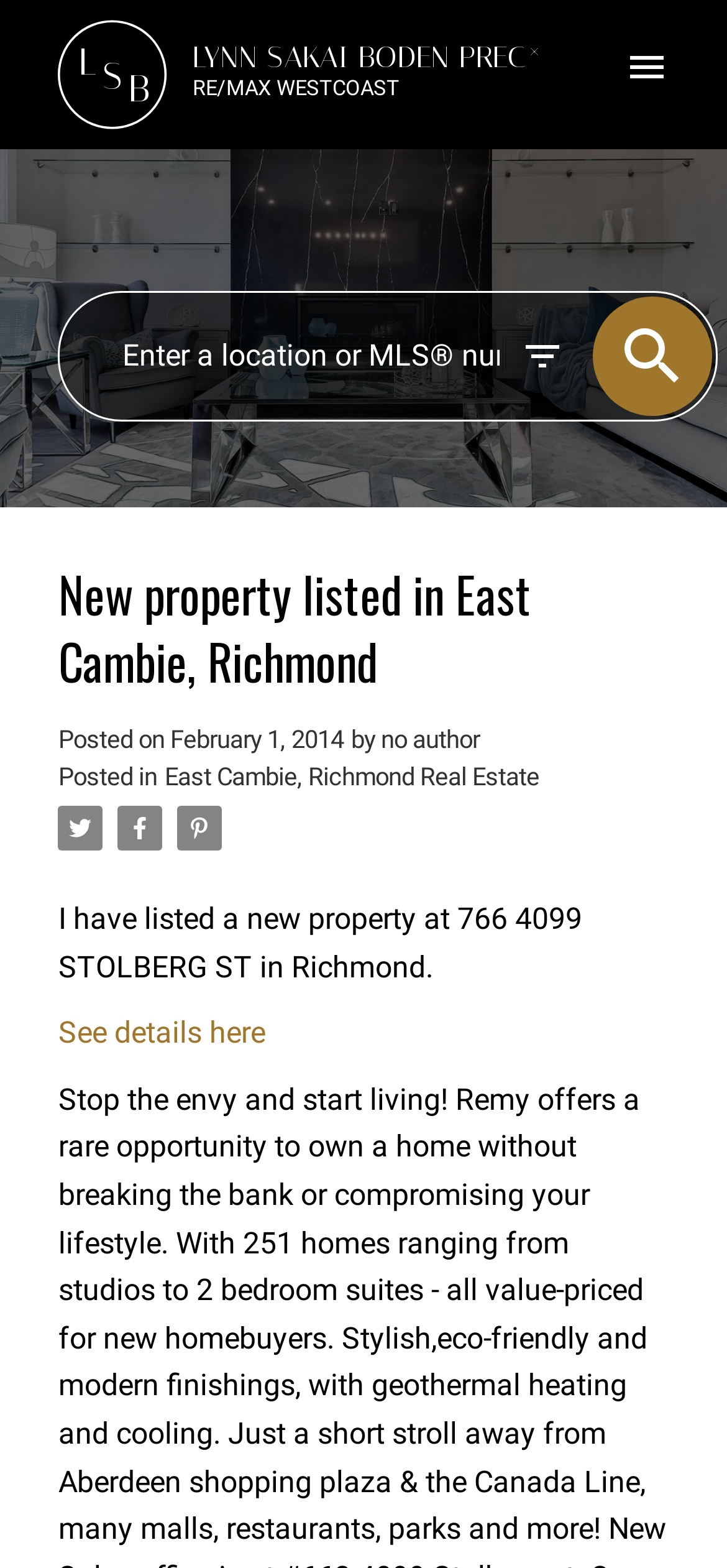Respond to the following question with a brief word or phrase:
Who is the real estate agent?

L S B LYNN SAKAI-BODEN